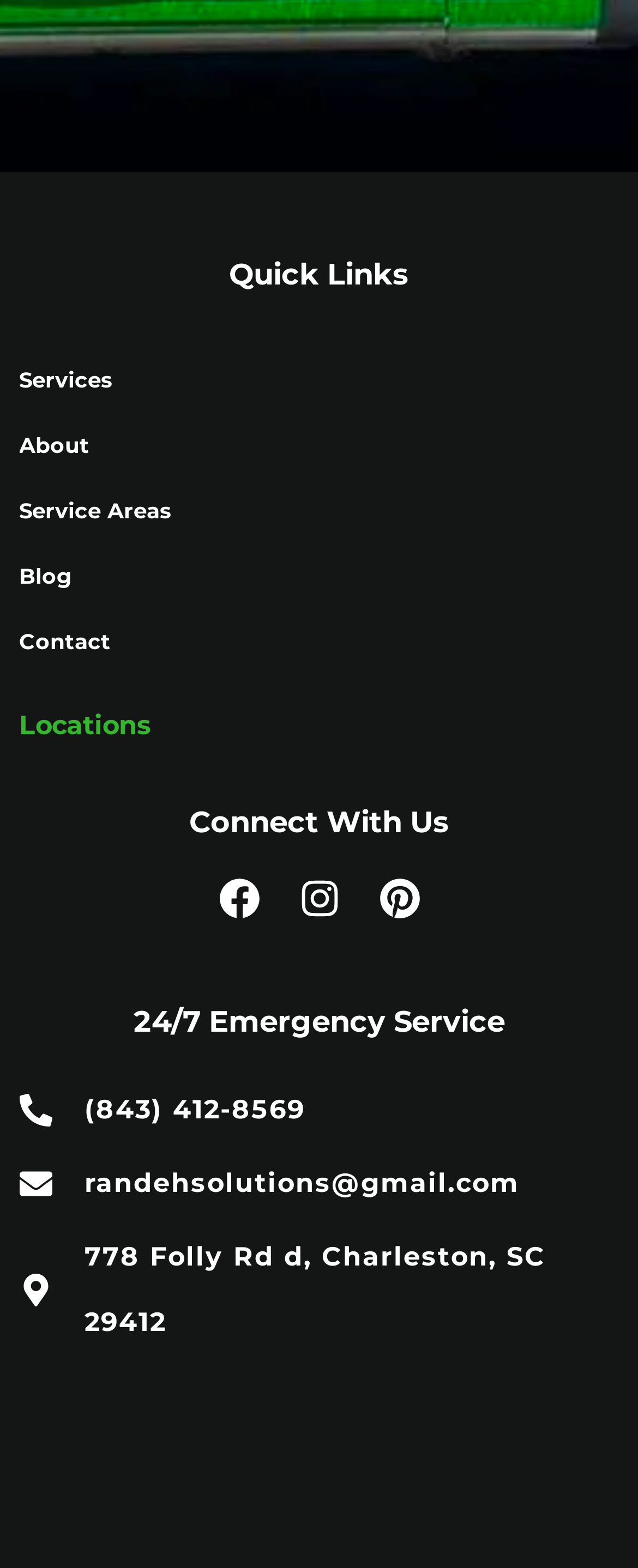What is the email address of R&E Home Solutions?
Please respond to the question with as much detail as possible.

I found the email address by looking at the link under the '24/7 Emergency Service' section, which lists the company's contact information.